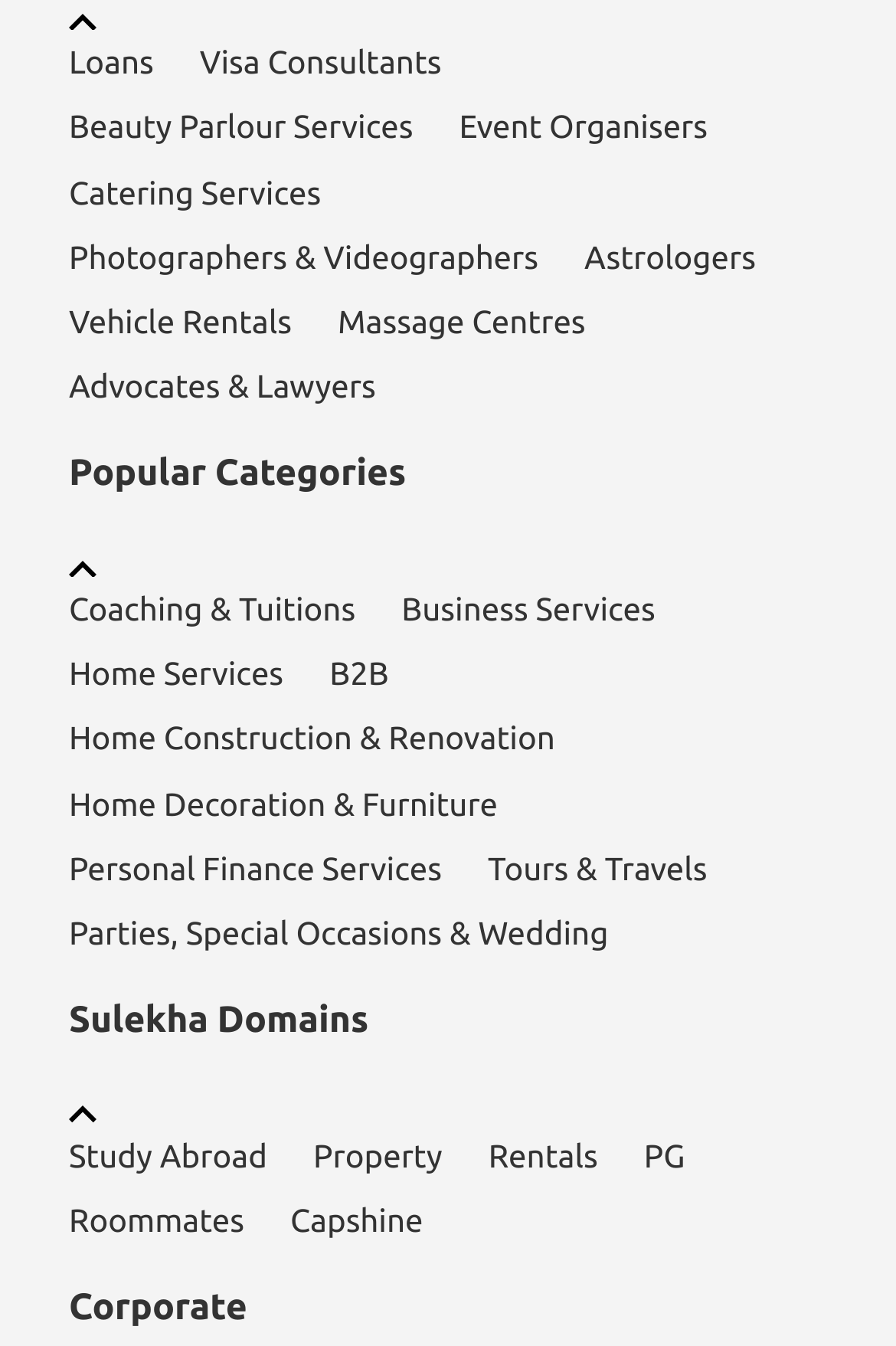Identify the bounding box coordinates necessary to click and complete the given instruction: "View Beauty Parlour Services".

[0.077, 0.071, 0.461, 0.119]